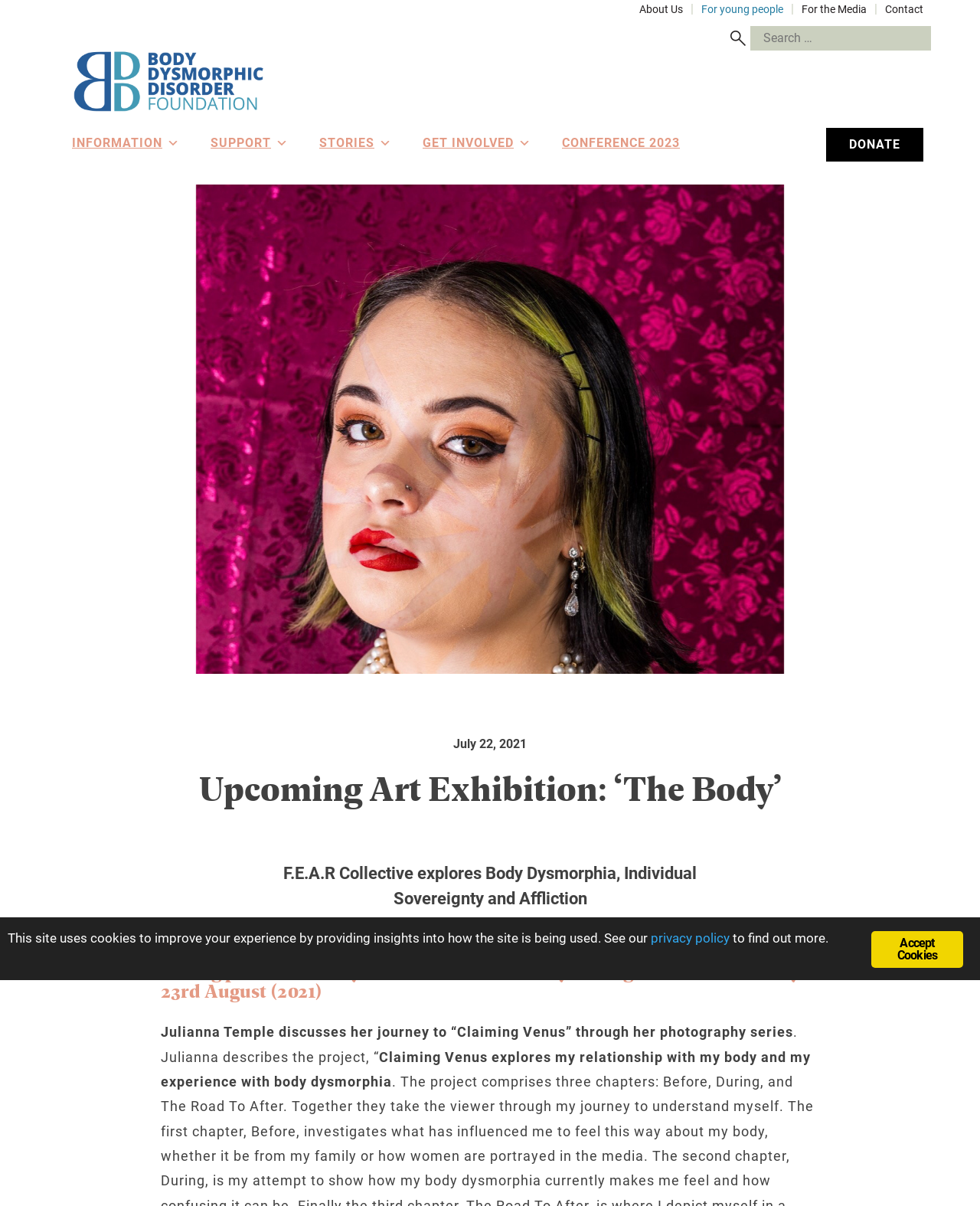Using the description: "Conference 2023", identify the bounding box of the corresponding UI element in the screenshot.

[0.558, 0.103, 0.709, 0.134]